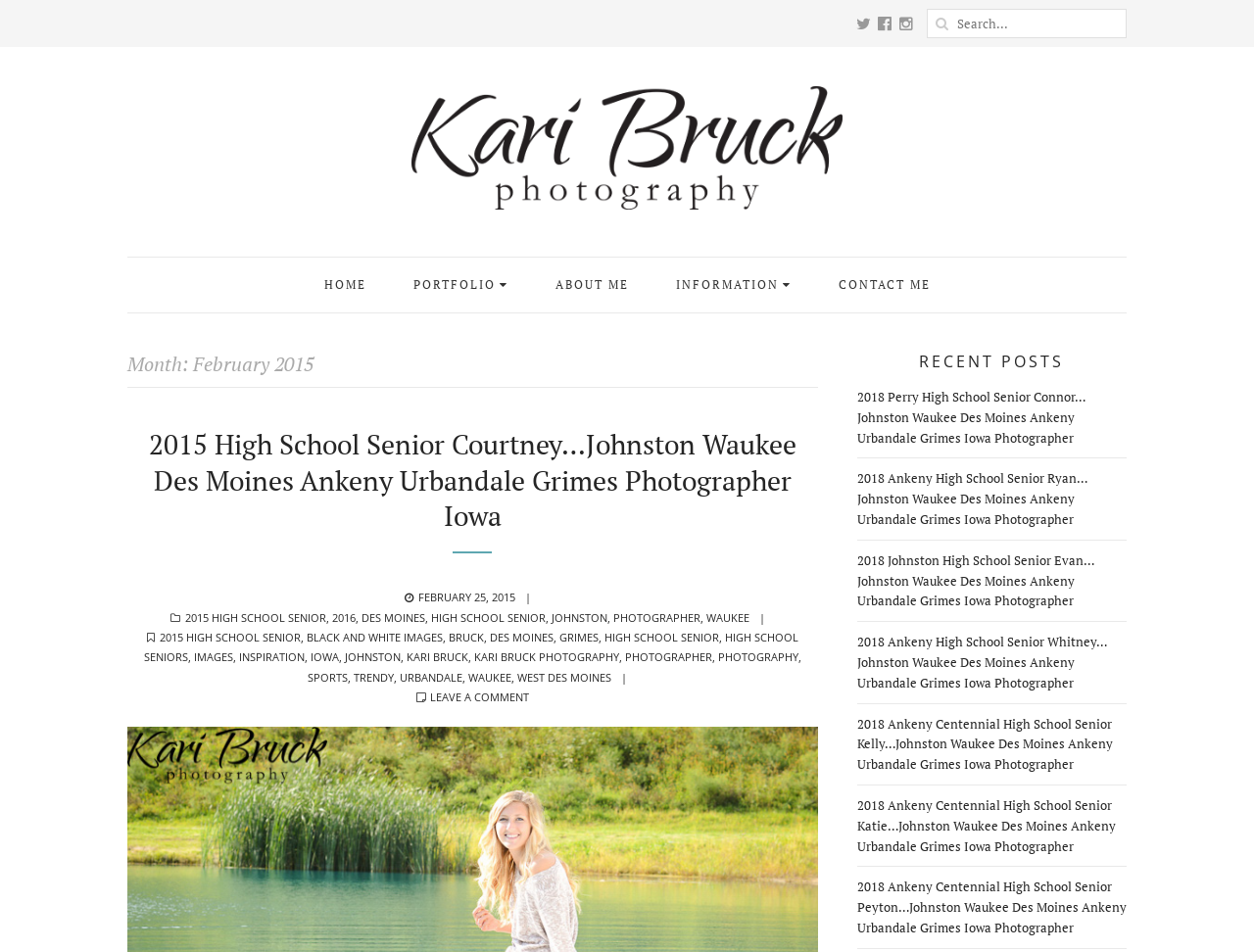Using the information in the image, could you please answer the following question in detail:
What is the photographer's name?

The photographer's name can be found in the logo section at the top of the webpage, where it says 'Logo' and has an image of a logo. The text 'Kari Bruck' is also found in the categories section, which suggests that it is the photographer's name.